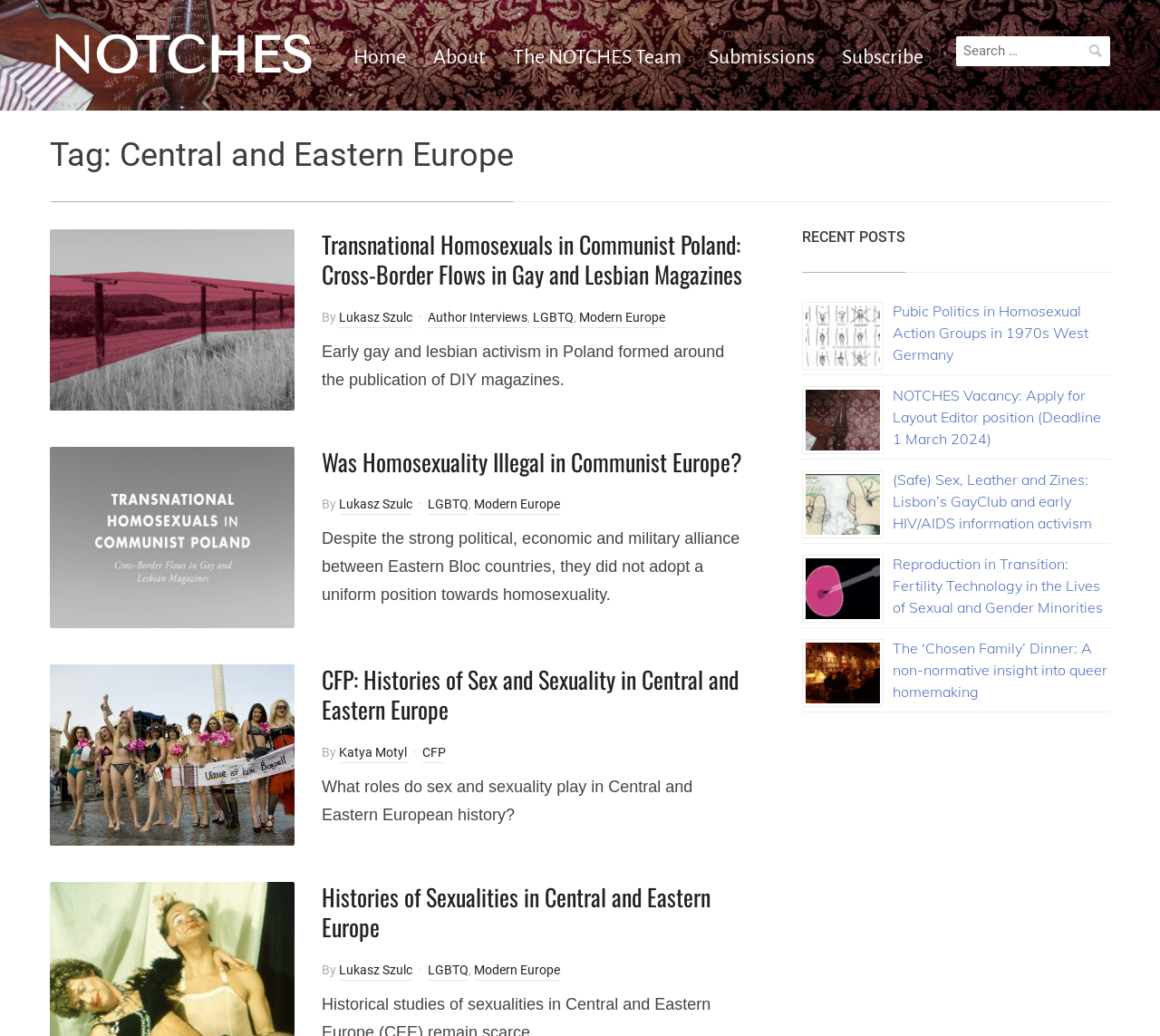Find the bounding box coordinates for the HTML element described as: "Lukasz Szulc". The coordinates should consist of four float values between 0 and 1, i.e., [left, top, right, bottom].

[0.292, 0.299, 0.355, 0.317]